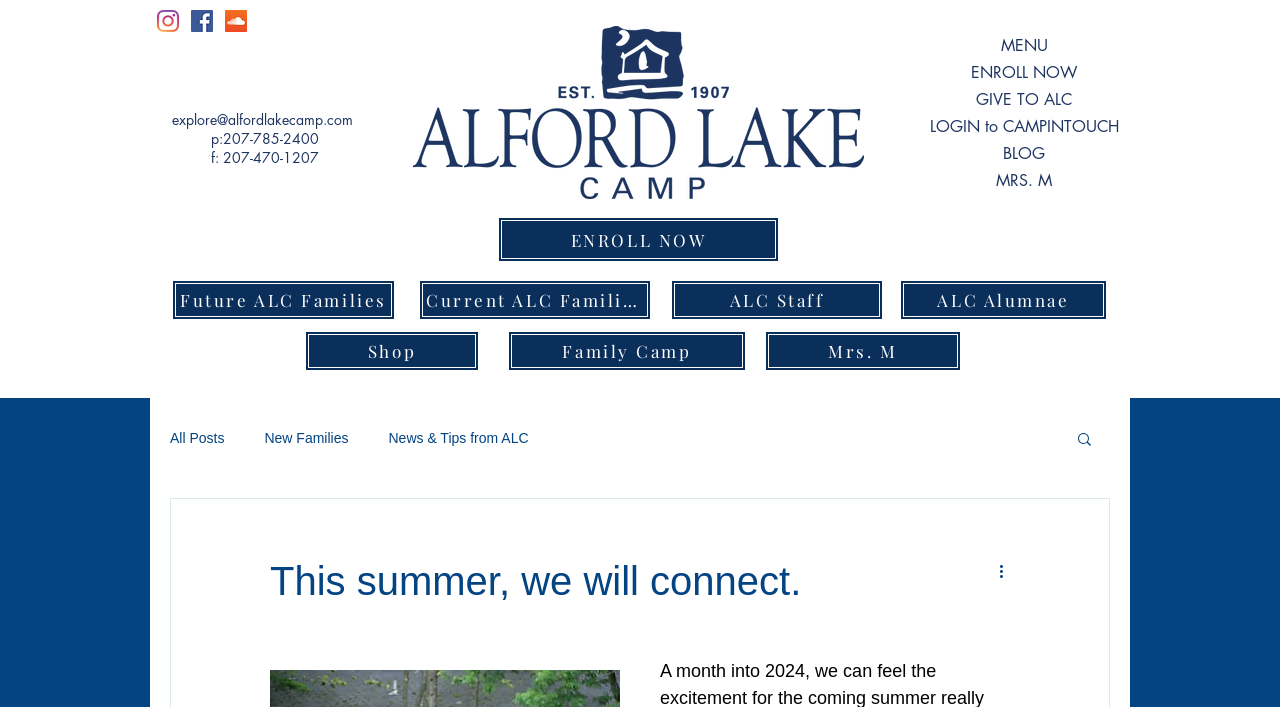Specify the bounding box coordinates of the area to click in order to execute this command: 'Search for something'. The coordinates should consist of four float numbers ranging from 0 to 1, and should be formatted as [left, top, right, bottom].

[0.84, 0.608, 0.855, 0.638]